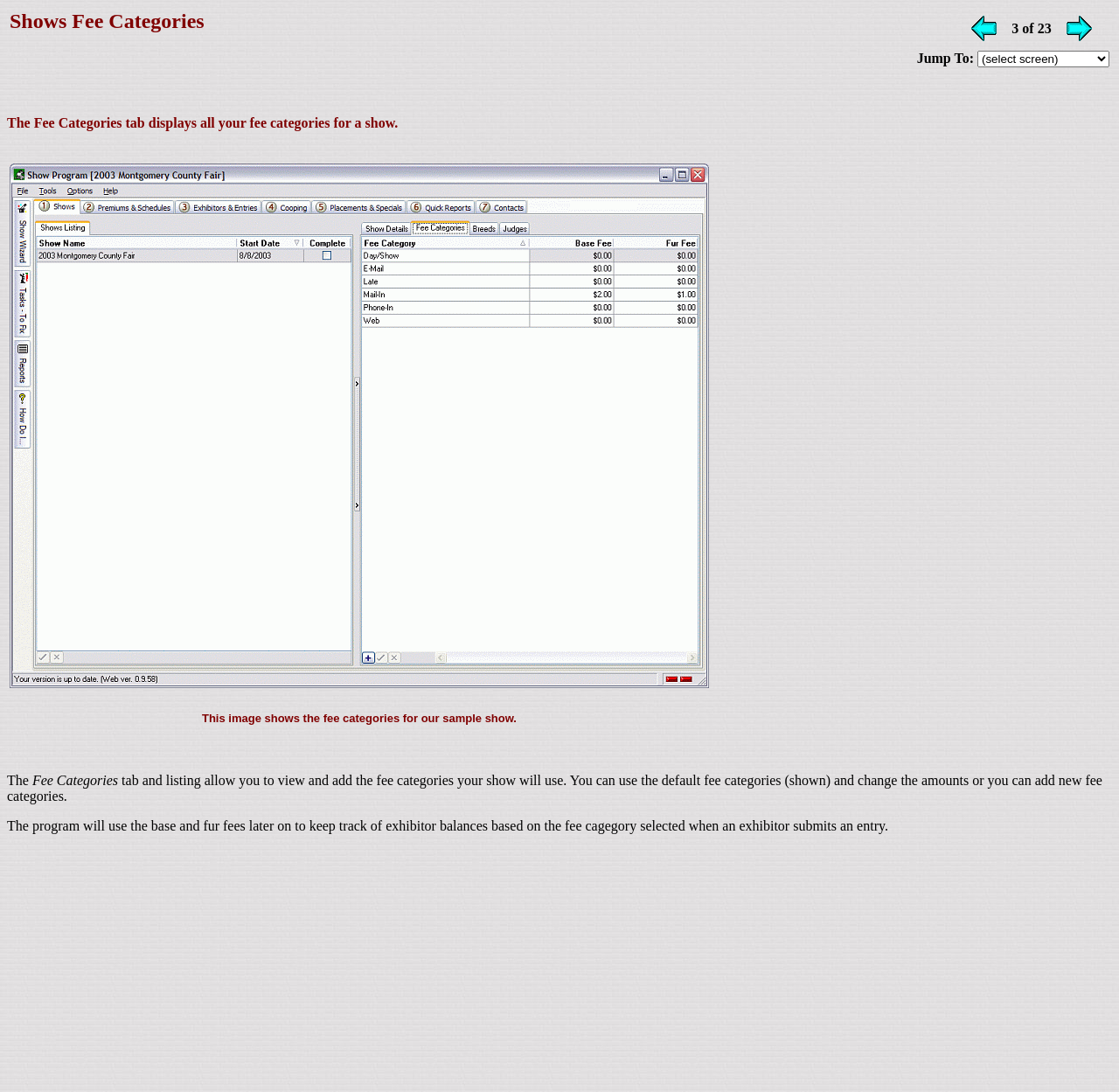What is the purpose of the Fee Categories tab?
Give a one-word or short phrase answer based on the image.

View and add fee categories